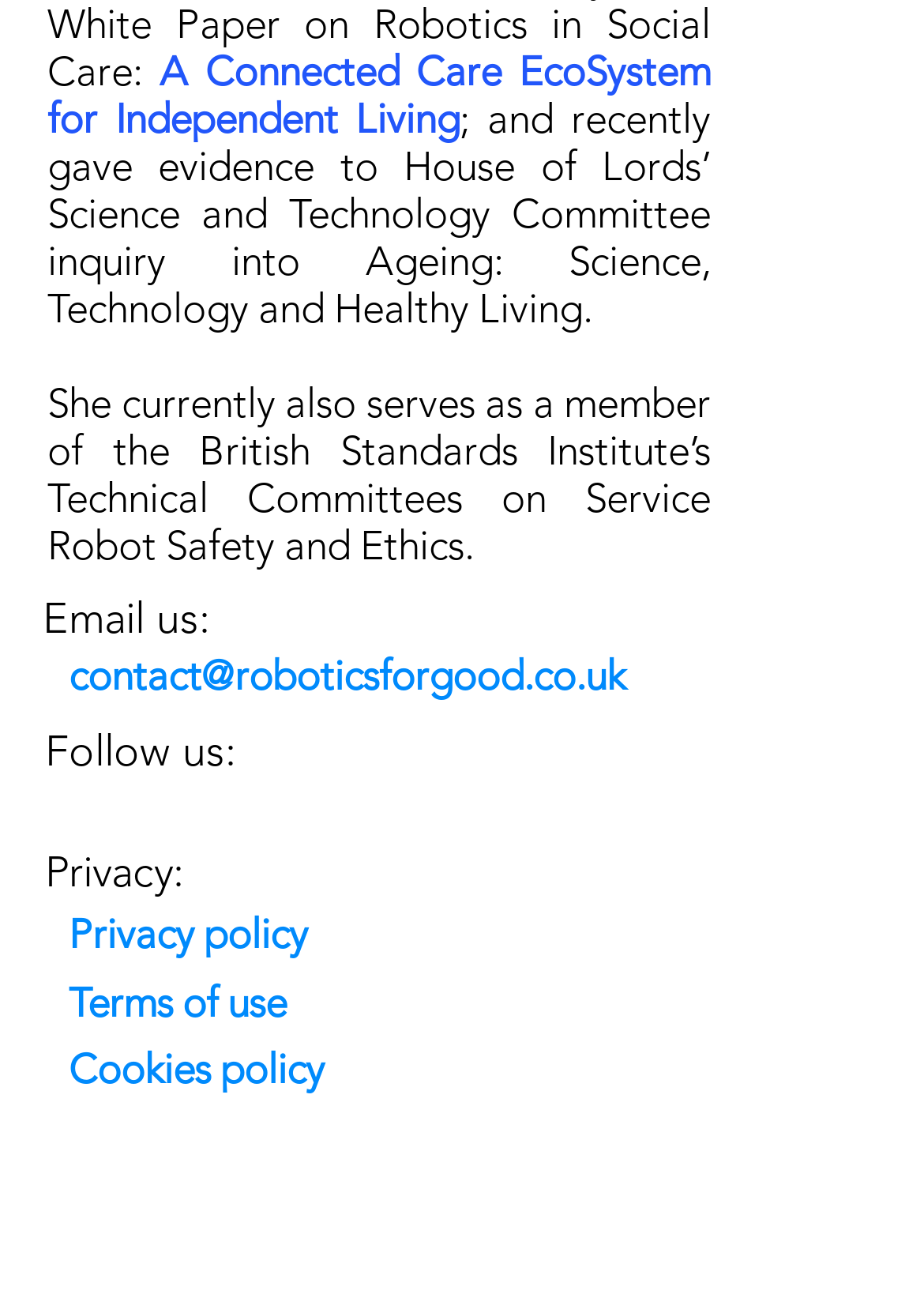Carefully examine the image and provide an in-depth answer to the question: What are the three policies listed?

I looked at the section below the 'Privacy:' text and found three links: 'Privacy policy', 'Terms of use', and 'Cookies policy', which correspond to the three policies listed.